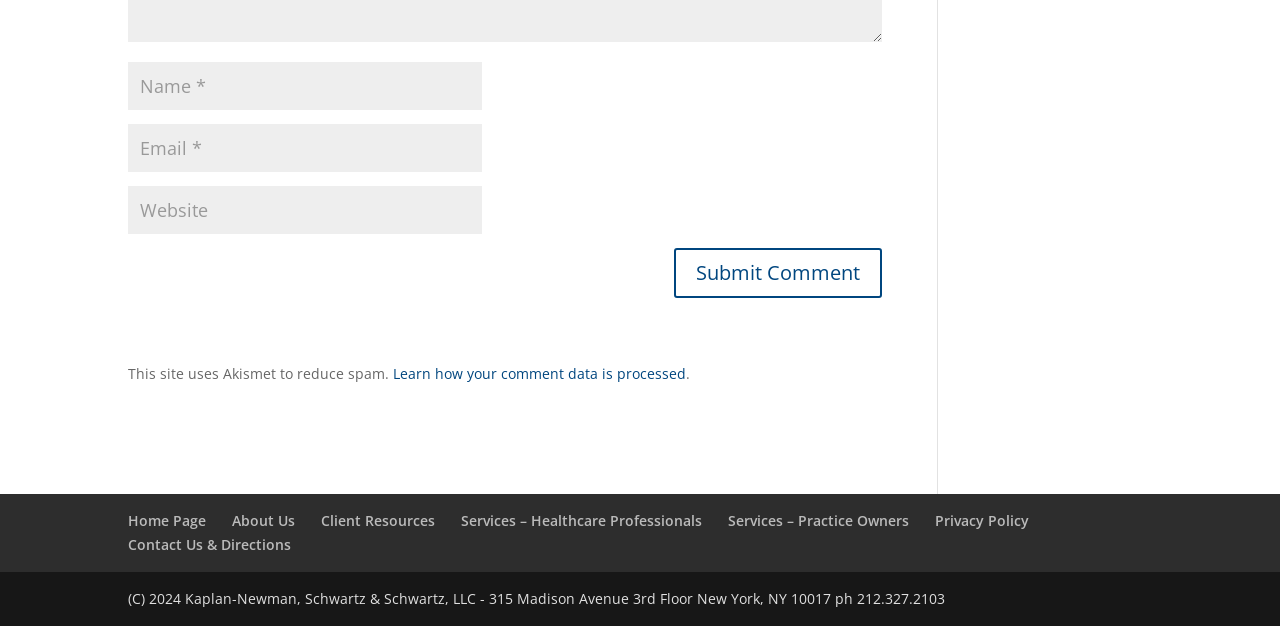What is the label of the first textbox?
Based on the visual details in the image, please answer the question thoroughly.

The label of the first textbox is 'Name' because the static text 'Name *' is associated with the textbox, indicating that it is a required field for the user's name.